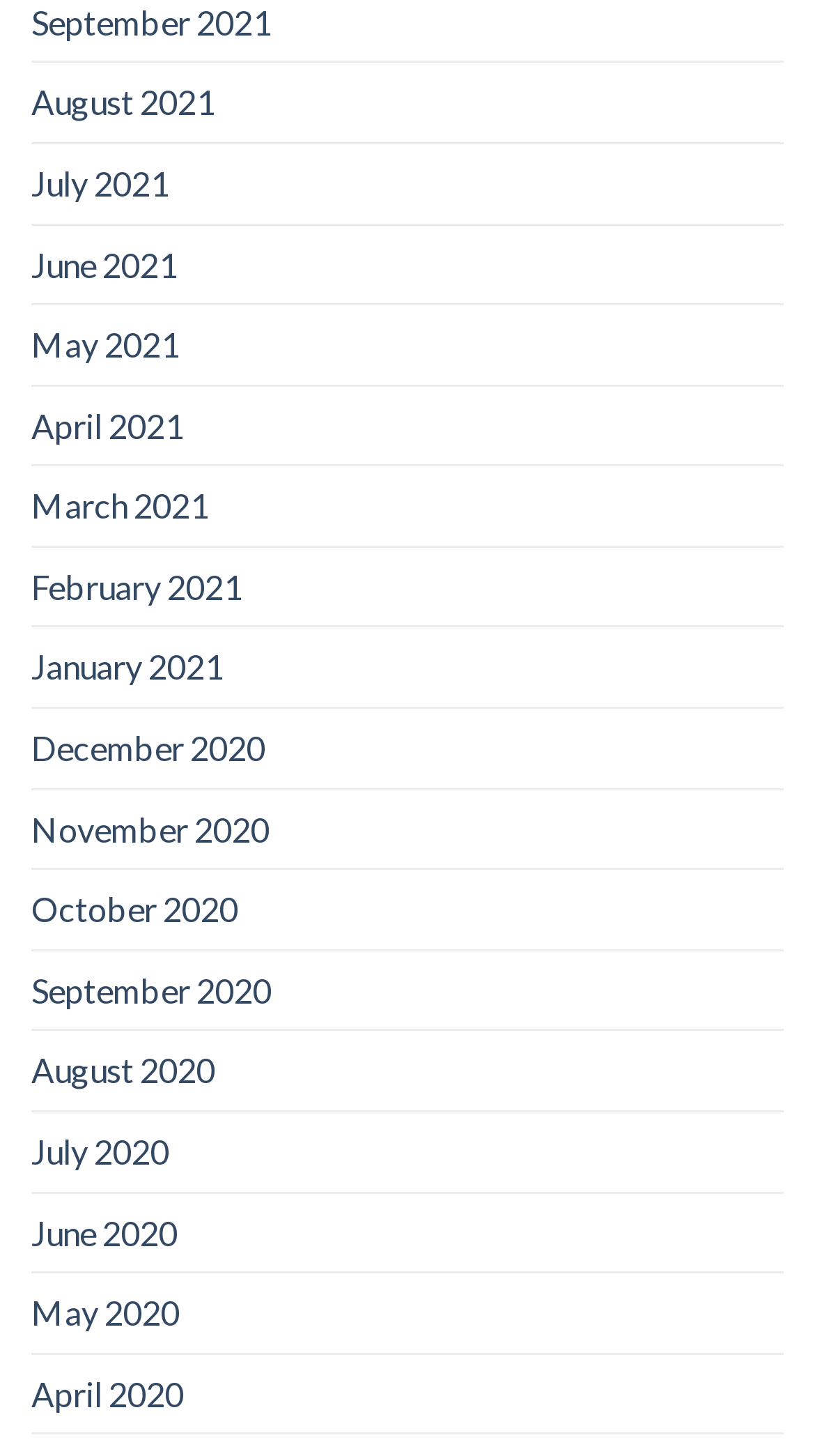Based on the image, provide a detailed and complete answer to the question: 
What is the earliest month listed?

By examining the list of links on the webpage, I can see that the earliest month listed is August 2020, which is located at the bottom of the list.